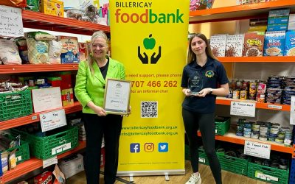What is the woman on the left holding?
Answer the question with a single word or phrase derived from the image.

A certificate